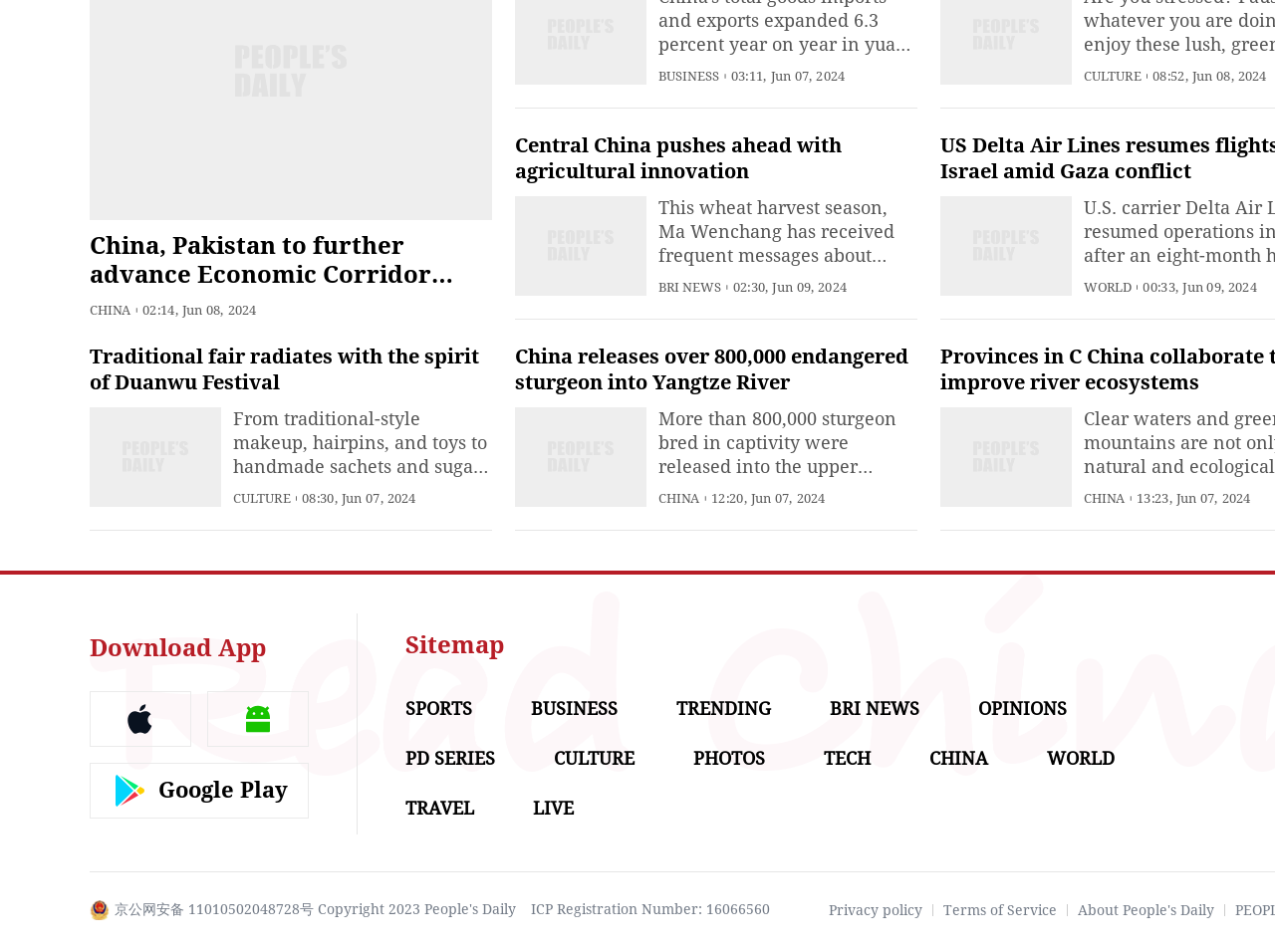Give a one-word or short phrase answer to the question: 
What is the main topic of the webpage?

News